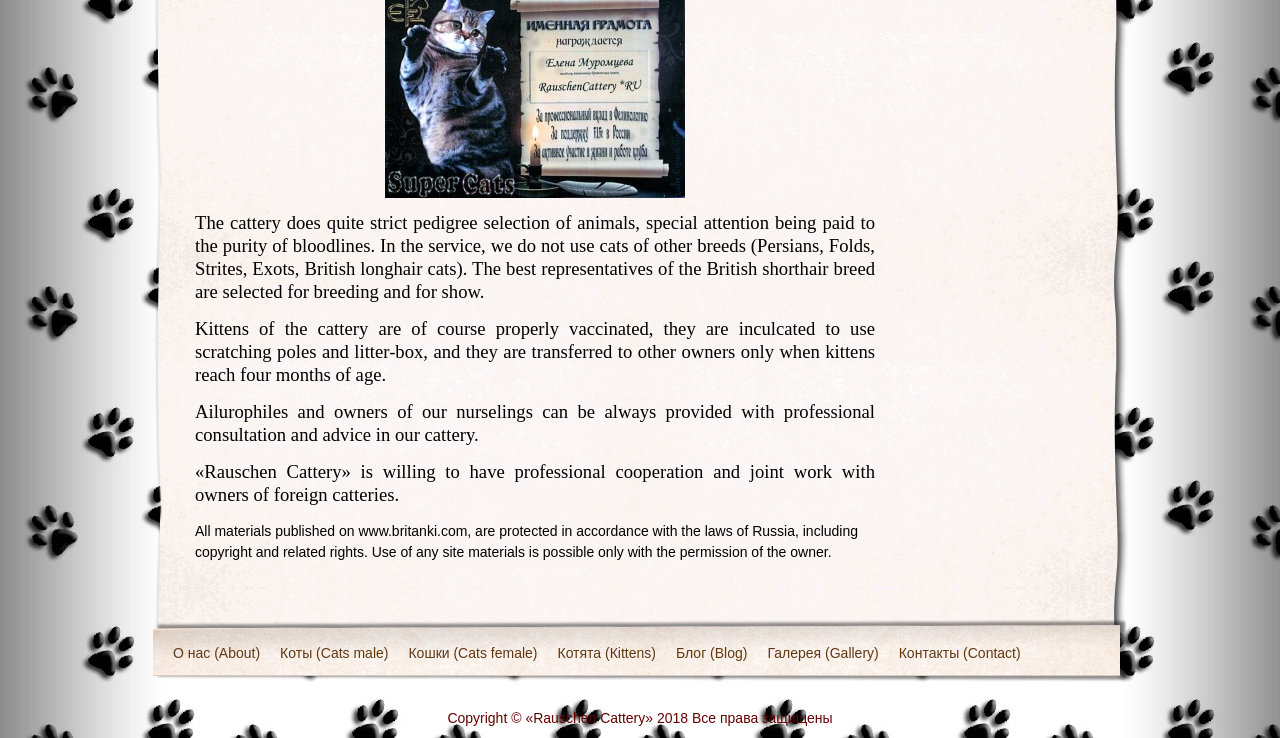Provide a thorough and detailed response to the question by examining the image: 
What is protected by the laws of Russia?

According to the text, all materials published on the website are protected in accordance with the laws of Russia, including copyright and related rights, which means that the website's content is protected by Russian law.